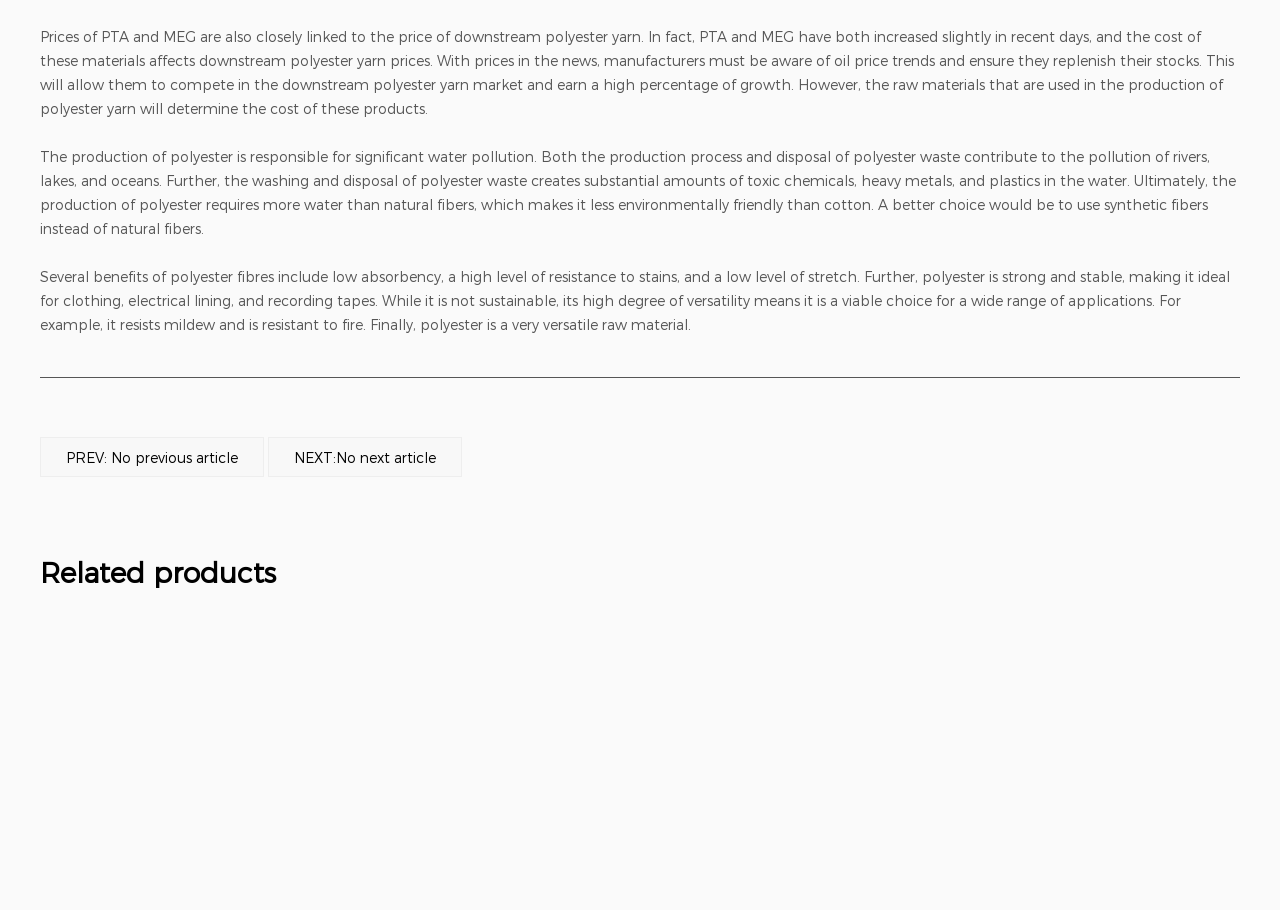Please provide a detailed answer to the question below based on the screenshot: 
What is a benefit of polyester fibers?

The static text element lists several benefits of polyester fibers, including 'low absorbency, a high level of resistance to stains, and a low level of stretch.' One of these benefits is low absorbency.